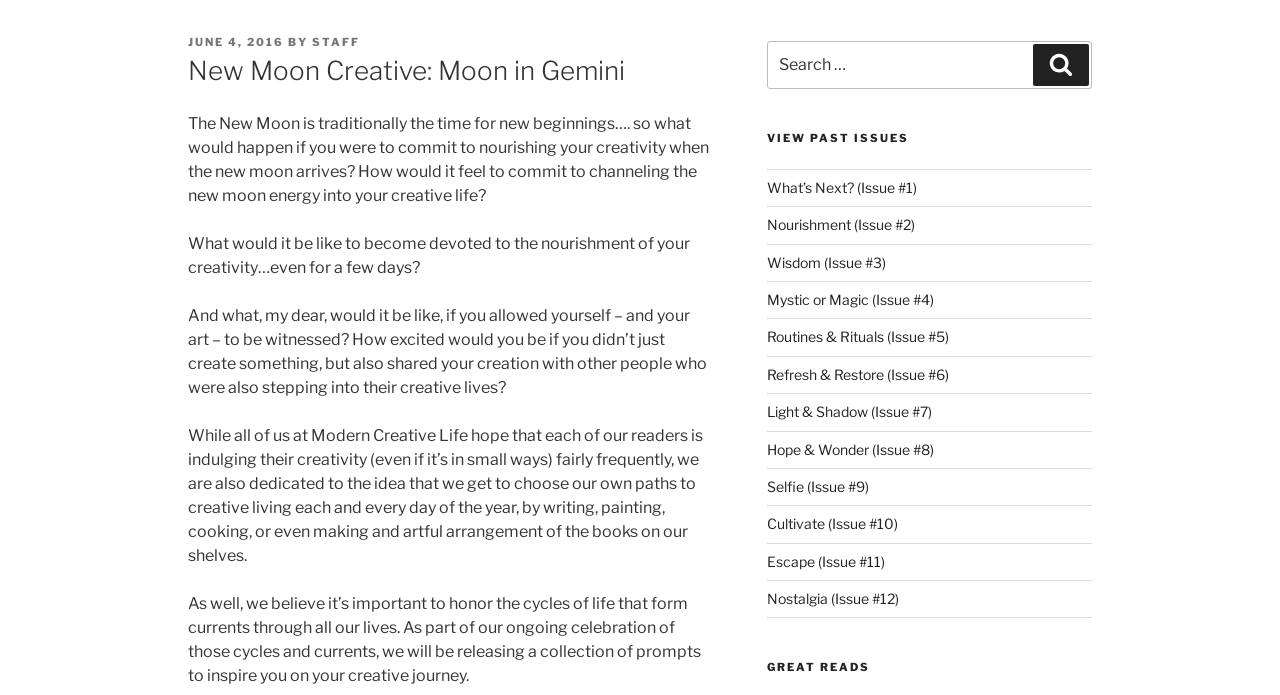Determine the bounding box coordinates for the clickable element to execute this instruction: "Read the article posted on June 4, 2016". Provide the coordinates as four float numbers between 0 and 1, i.e., [left, top, right, bottom].

[0.147, 0.05, 0.222, 0.071]